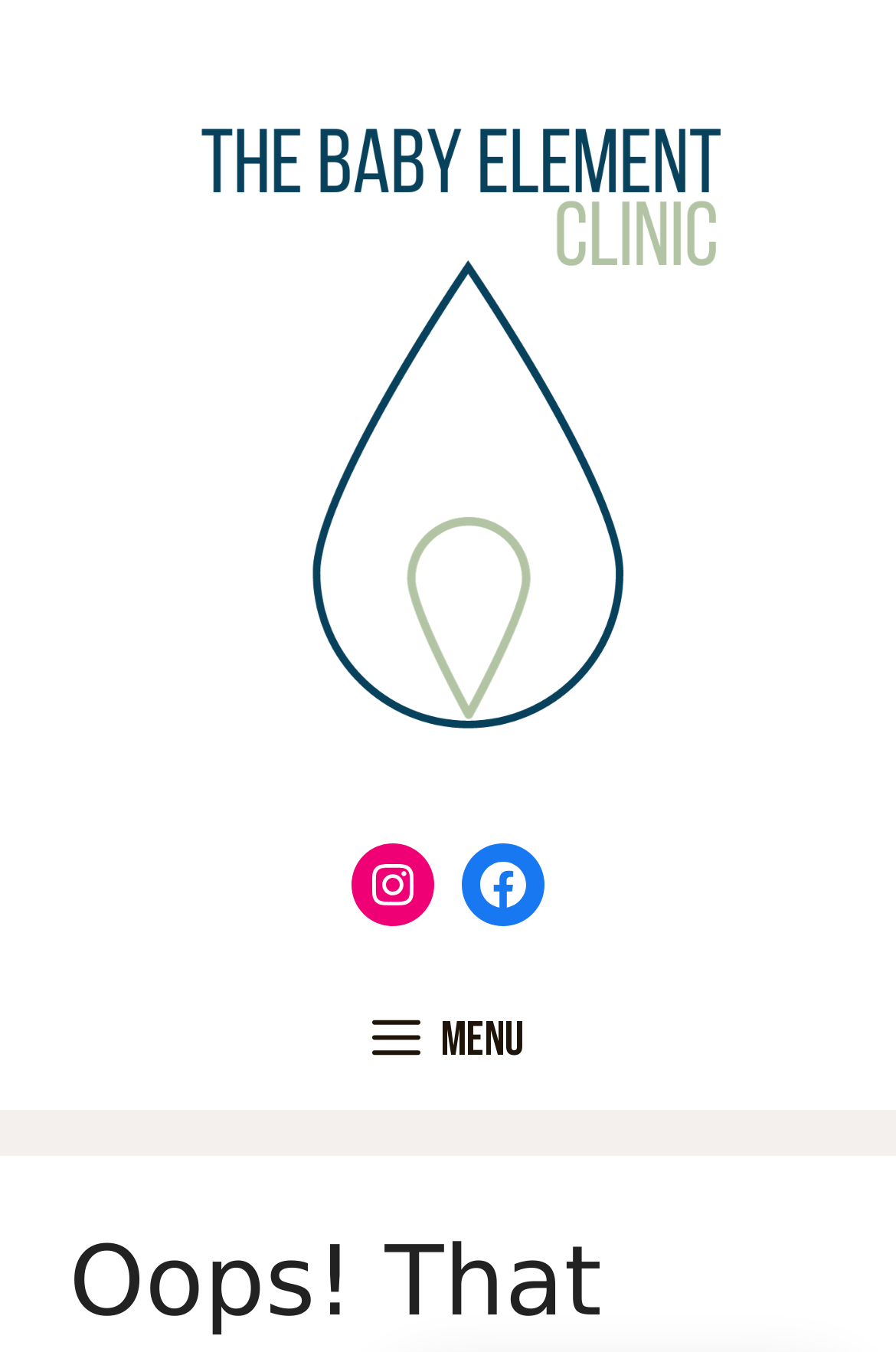Please answer the following question as detailed as possible based on the image: 
How many social media links are present?

In the complementary element, there are two links, one for 'Instagram' and one for 'Facebook', which are likely social media links.